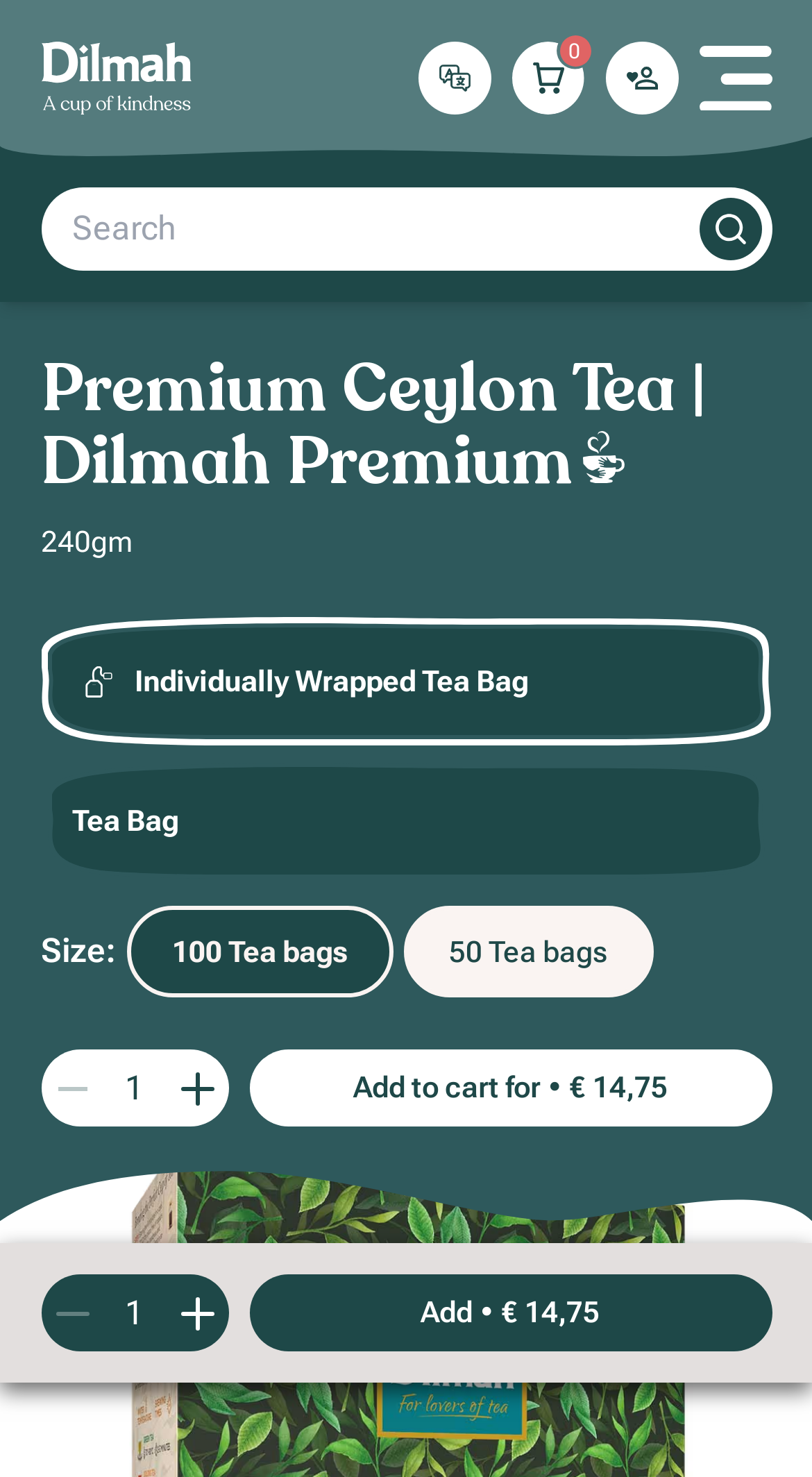What is the price of the product? Analyze the screenshot and reply with just one word or a short phrase.

€14,75